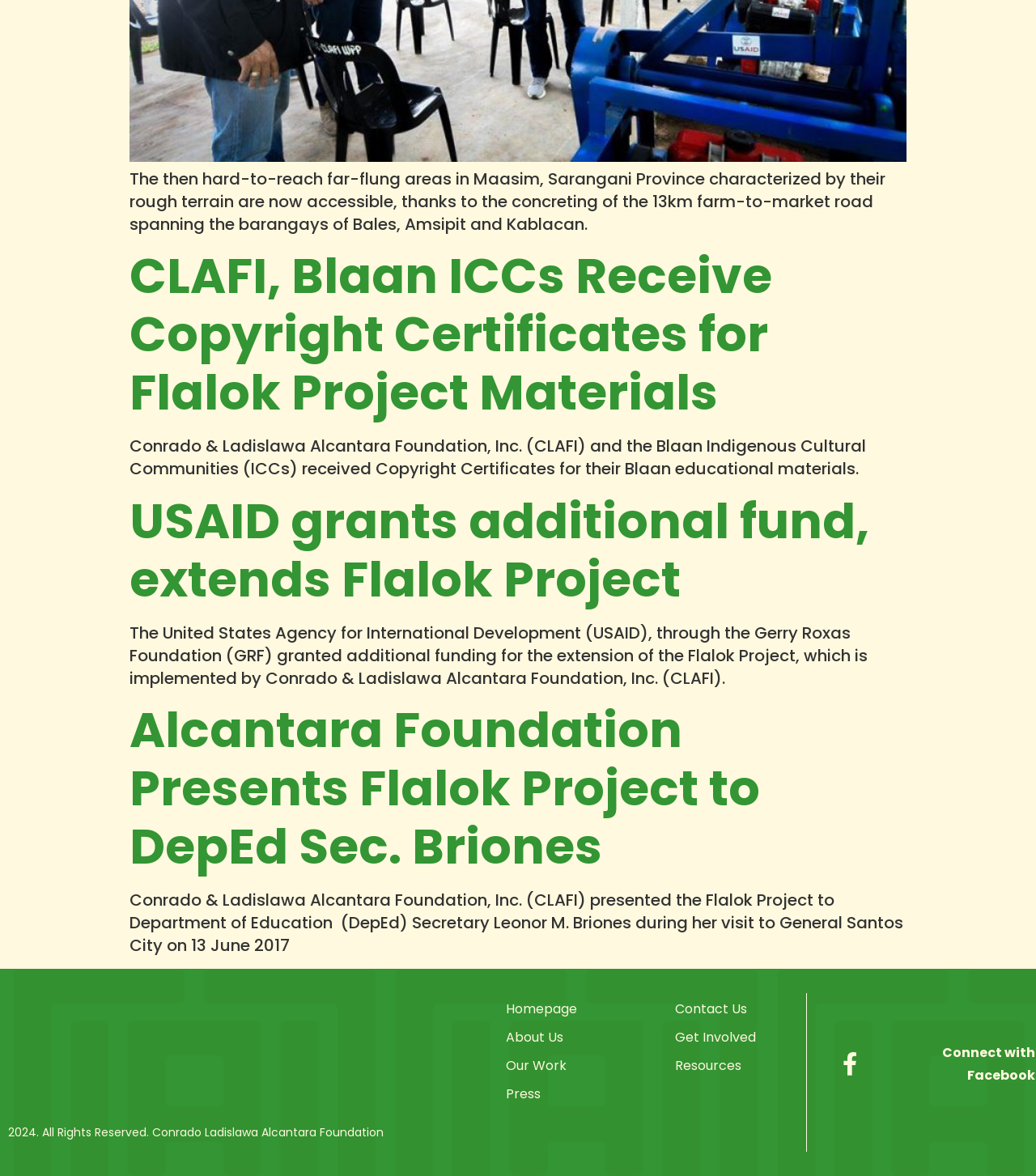Provide the bounding box coordinates for the UI element that is described by this text: "Connect with Facebook". The coordinates should be in the form of four float numbers between 0 and 1: [left, top, right, bottom].

[0.799, 0.886, 1.0, 0.924]